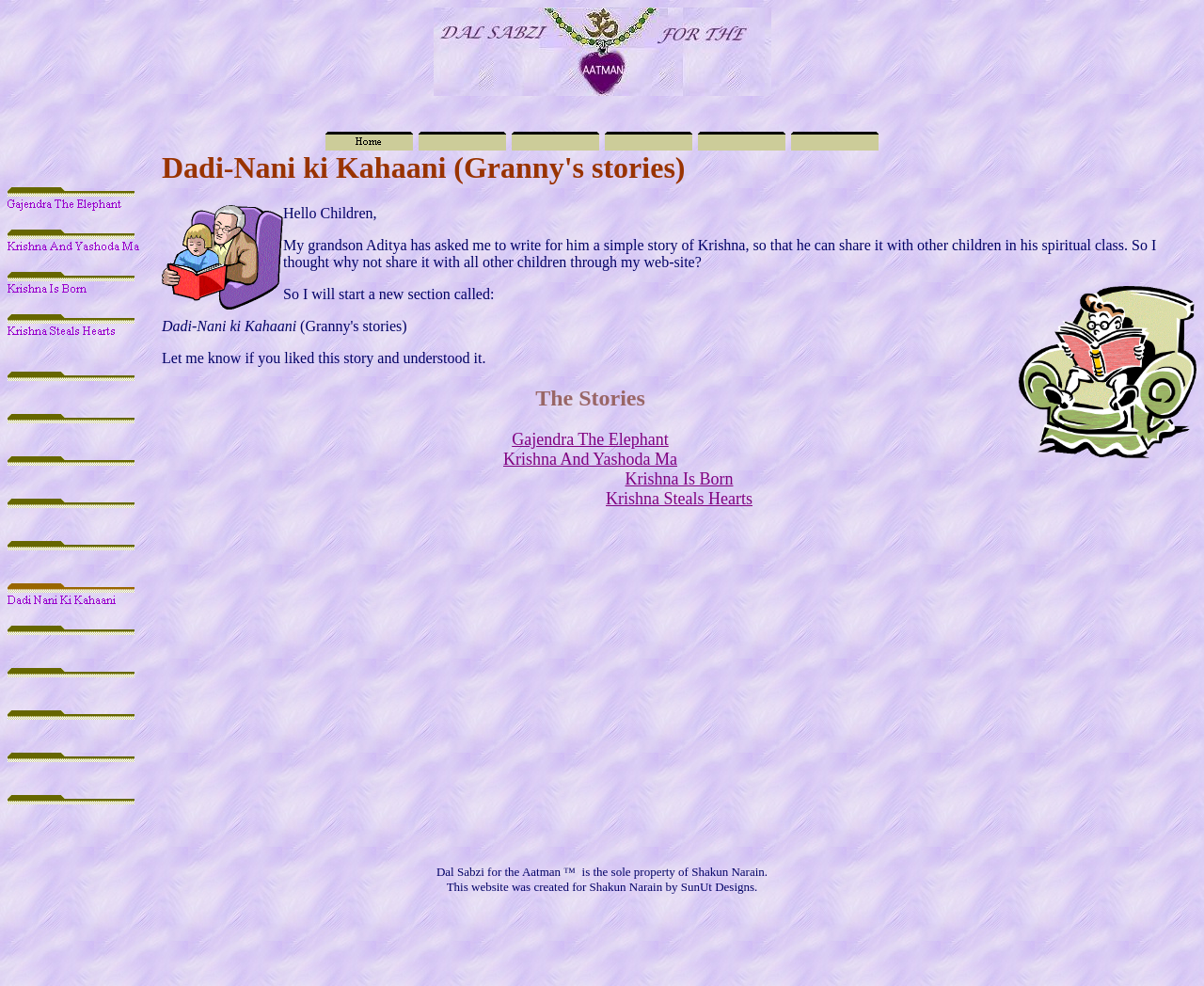Who created the website for Shakun Narain?
Provide a well-explained and detailed answer to the question.

The website was created for Shakun Narain by SunUt Designs, as mentioned in the bottommost layout table.